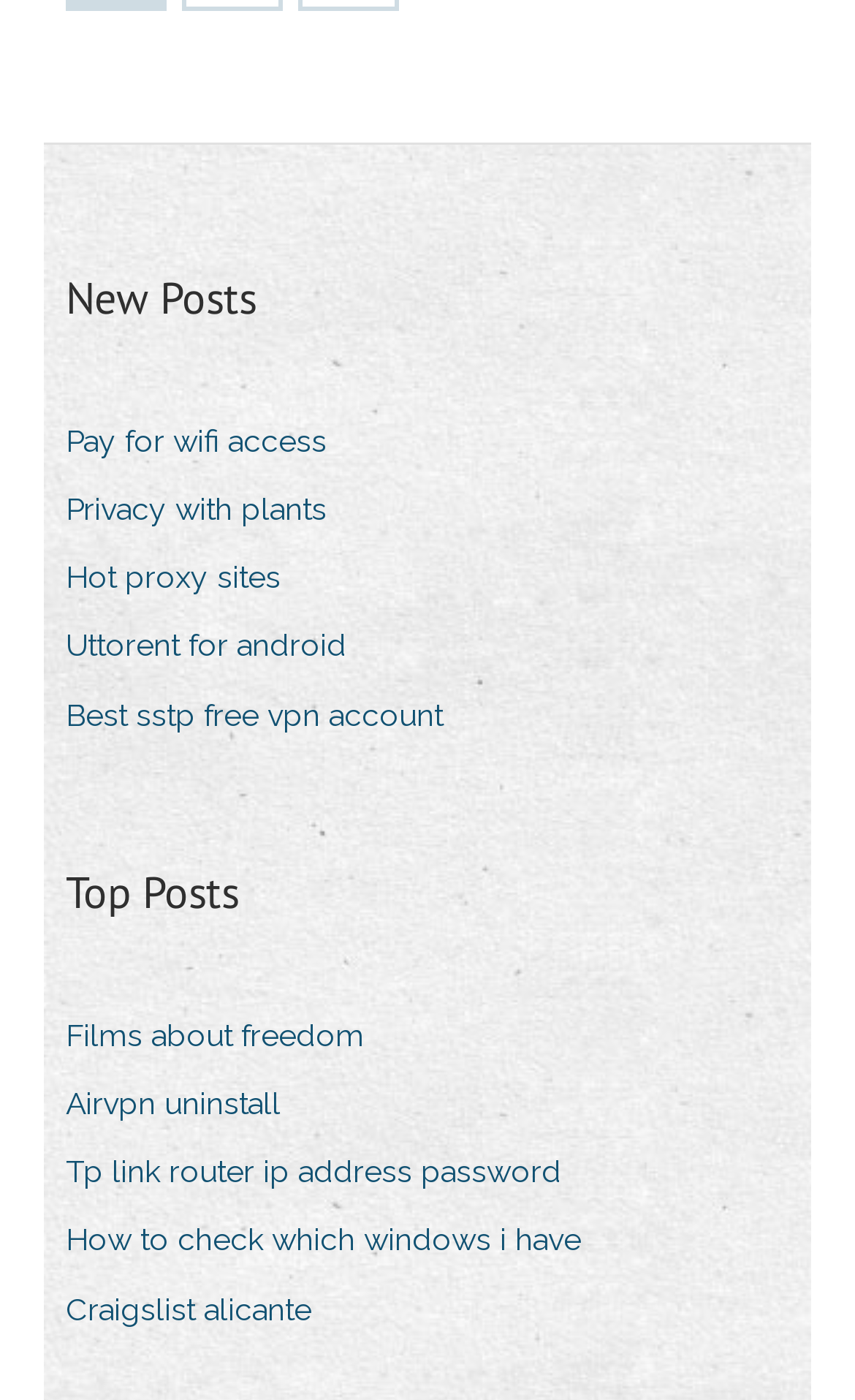Respond to the question with just a single word or phrase: 
How many headings are on this webpage?

2